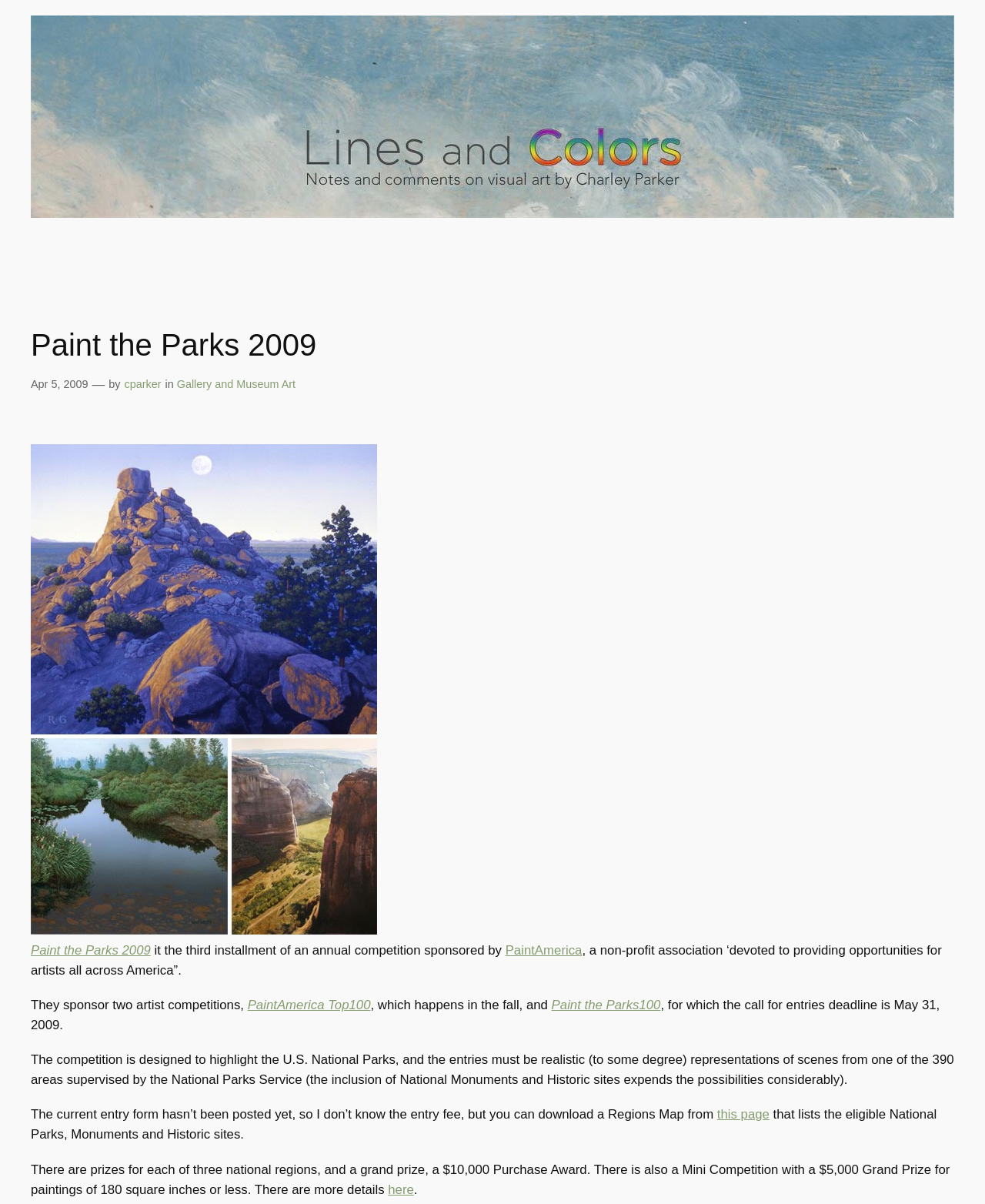Bounding box coordinates must be specified in the format (top-left x, top-left y, bottom-right x, bottom-right y). All values should be floating point numbers between 0 and 1. What are the bounding box coordinates of the UI element described as: Paint the Parks 2009

[0.031, 0.783, 0.153, 0.795]